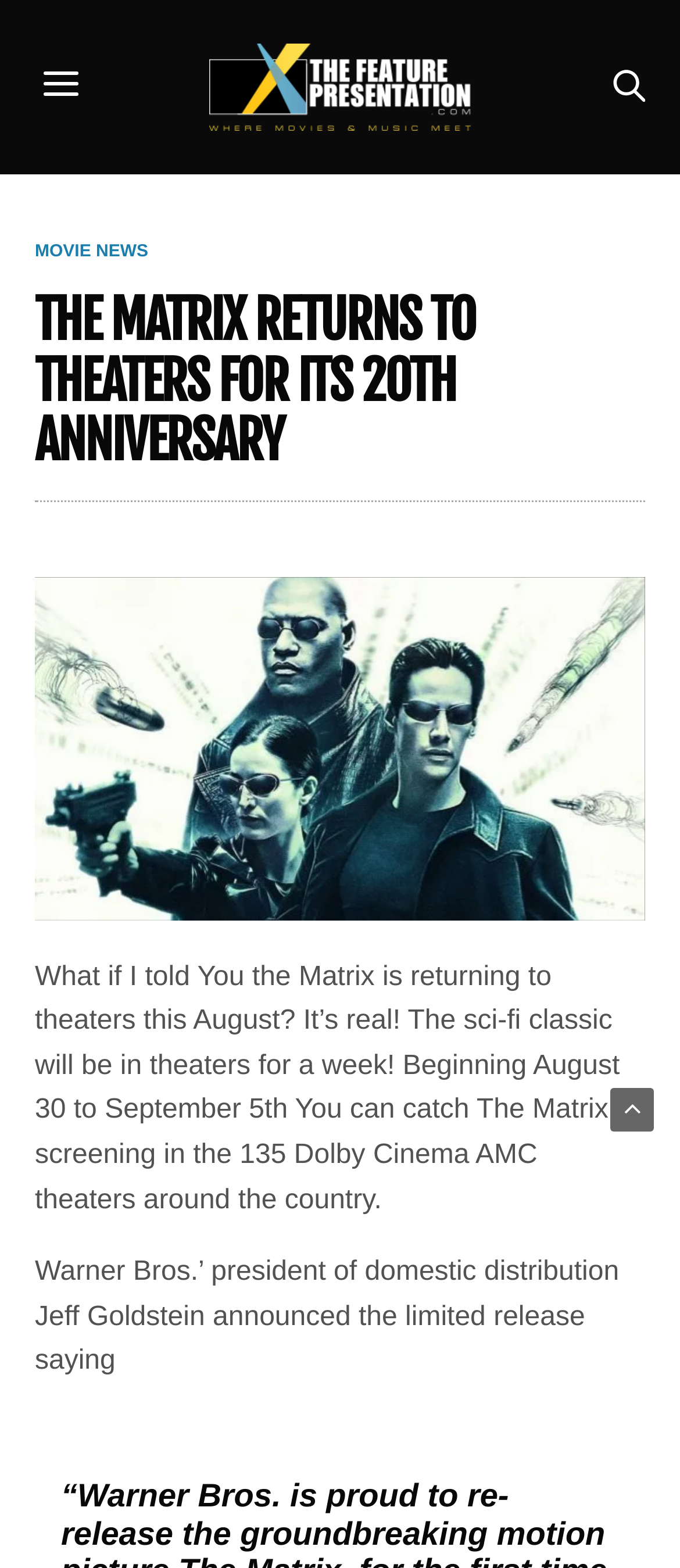What is the purpose of the button with the text 'Search'?
Refer to the screenshot and deliver a thorough answer to the question presented.

I found the answer by analyzing the button element with the text 'Search' and bounding box coordinates [0.713, 0.004, 0.936, 0.056] and [0.713, 0.083, 0.936, 0.135]. The button is likely used to initiate a search query.